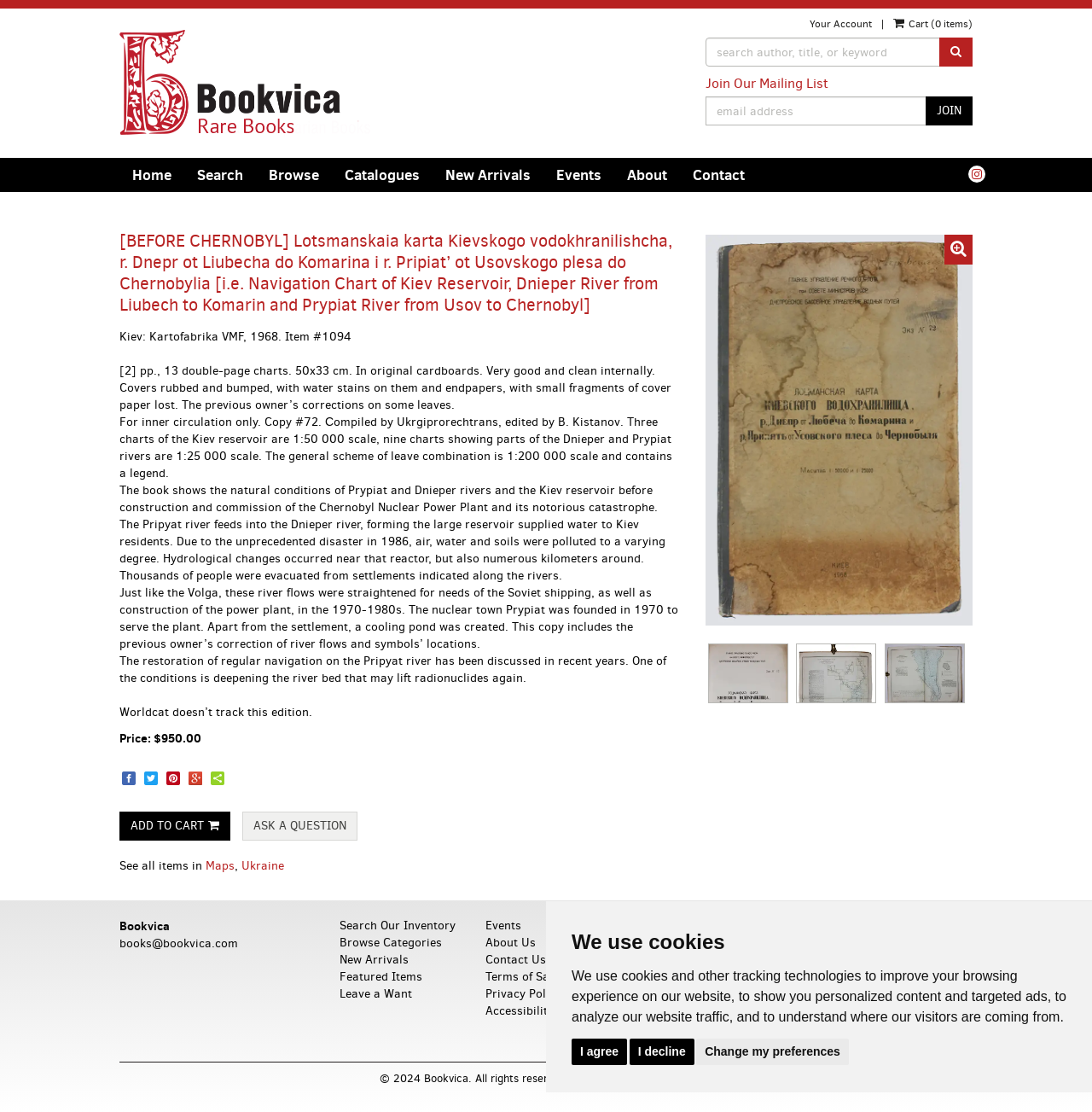Respond to the question below with a single word or phrase:
What is the price of the item?

$950.00